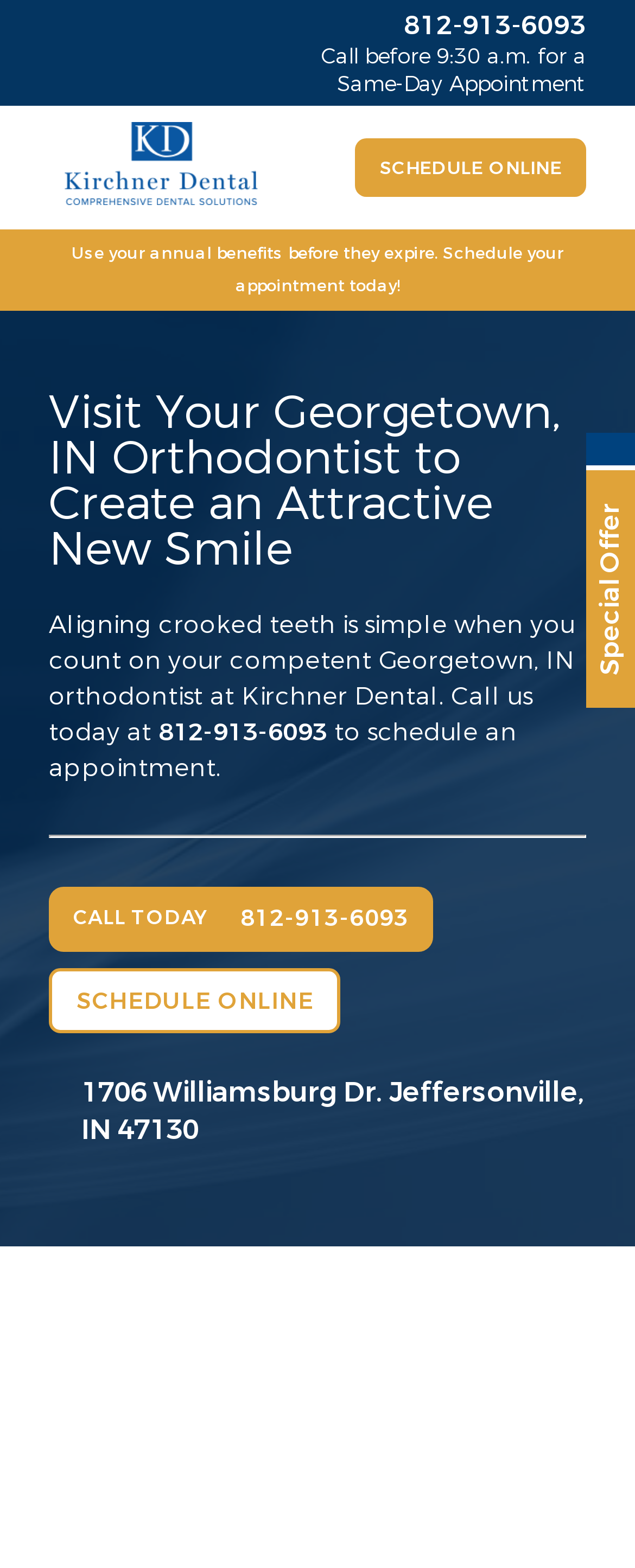What is the call to action for same-day appointments?
Answer the question with as much detail as possible.

I found the call to action by looking at the static text element that mentions same-day appointments. It says to call before 9:30 a.m. to schedule a same-day appointment.